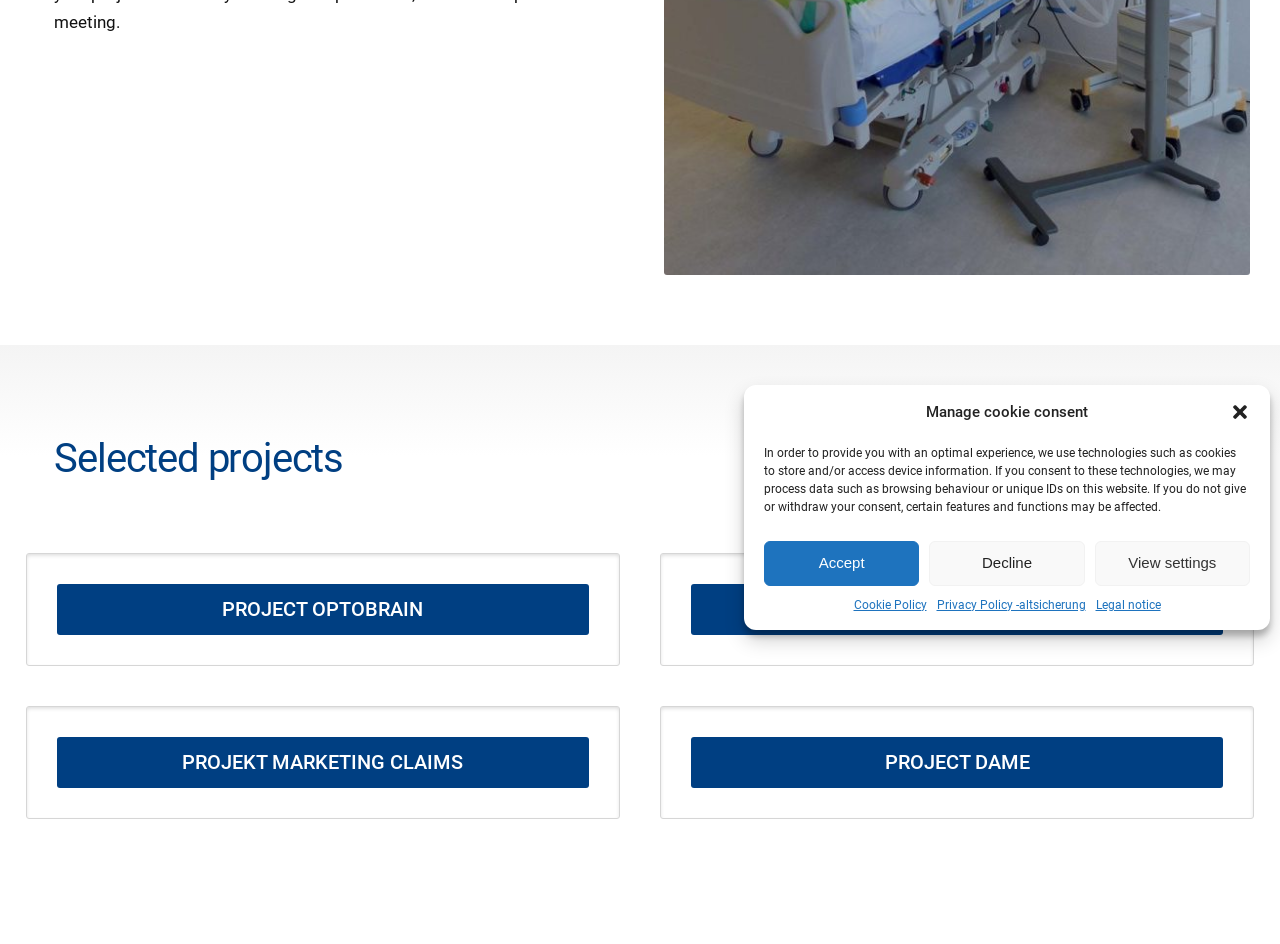Determine the bounding box coordinates for the HTML element mentioned in the following description: "Decline". The coordinates should be a list of four floats ranging from 0 to 1, represented as [left, top, right, bottom].

[0.726, 0.573, 0.847, 0.621]